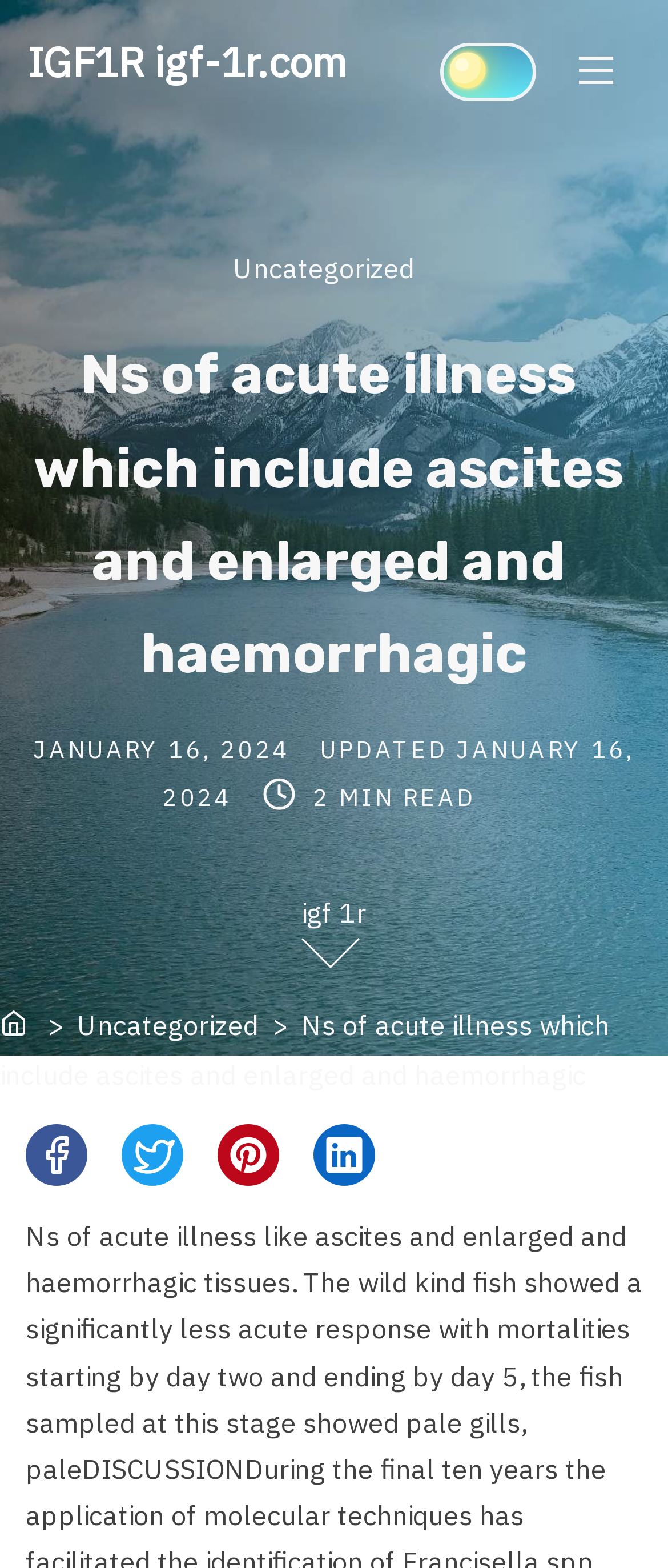What is the date of the post?
Please elaborate on the answer to the question with detailed information.

I found the date of the post by looking at the static text 'Post date' and the link 'JANUARY 16, 2024' below it.